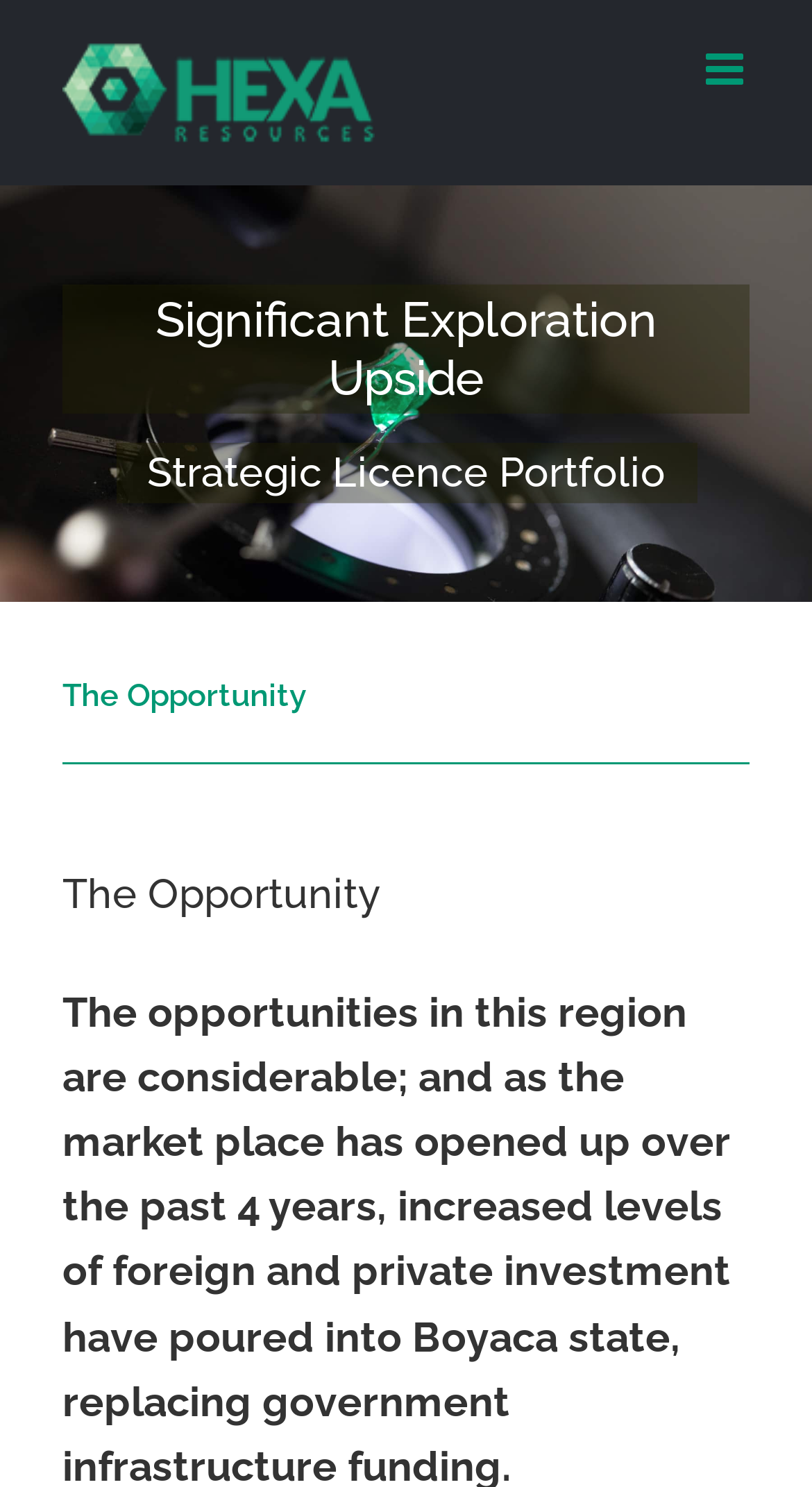Determine the bounding box coordinates for the UI element described. Format the coordinates as (top-left x, top-left y, bottom-right x, bottom-right y) and ensure all values are between 0 and 1. Element description: Wix.com

None